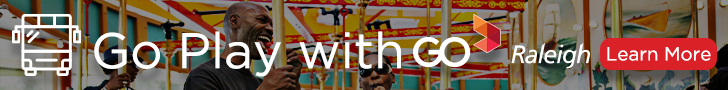What is the mode of transportation indicated on the banner?
Use the information from the screenshot to give a comprehensive response to the question.

The banner displays a bus icon, which suggests that the initiative is facilitating access to various activities through transportation, specifically by bus.